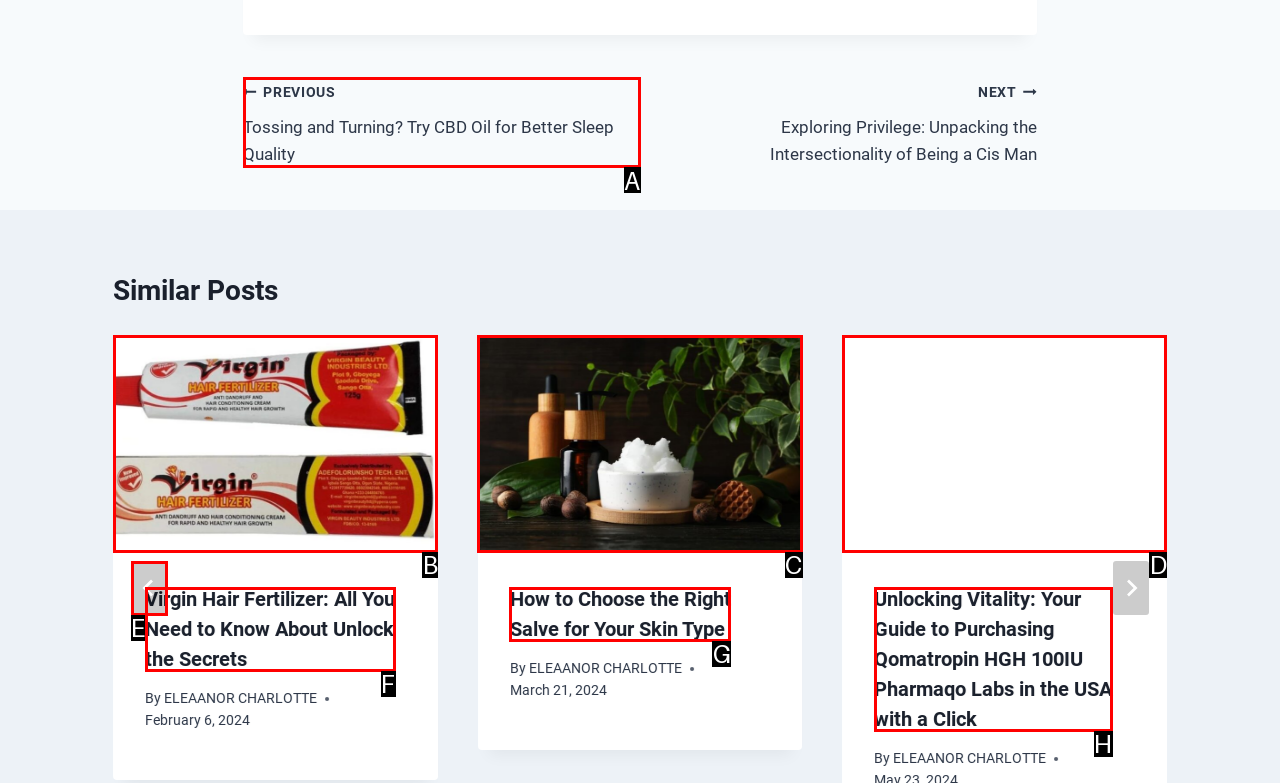Which UI element should you click on to achieve the following task: Click on the 'PREVIOUS Tossing and Turning? Try CBD Oil for Better Sleep Quality' link? Provide the letter of the correct option.

A